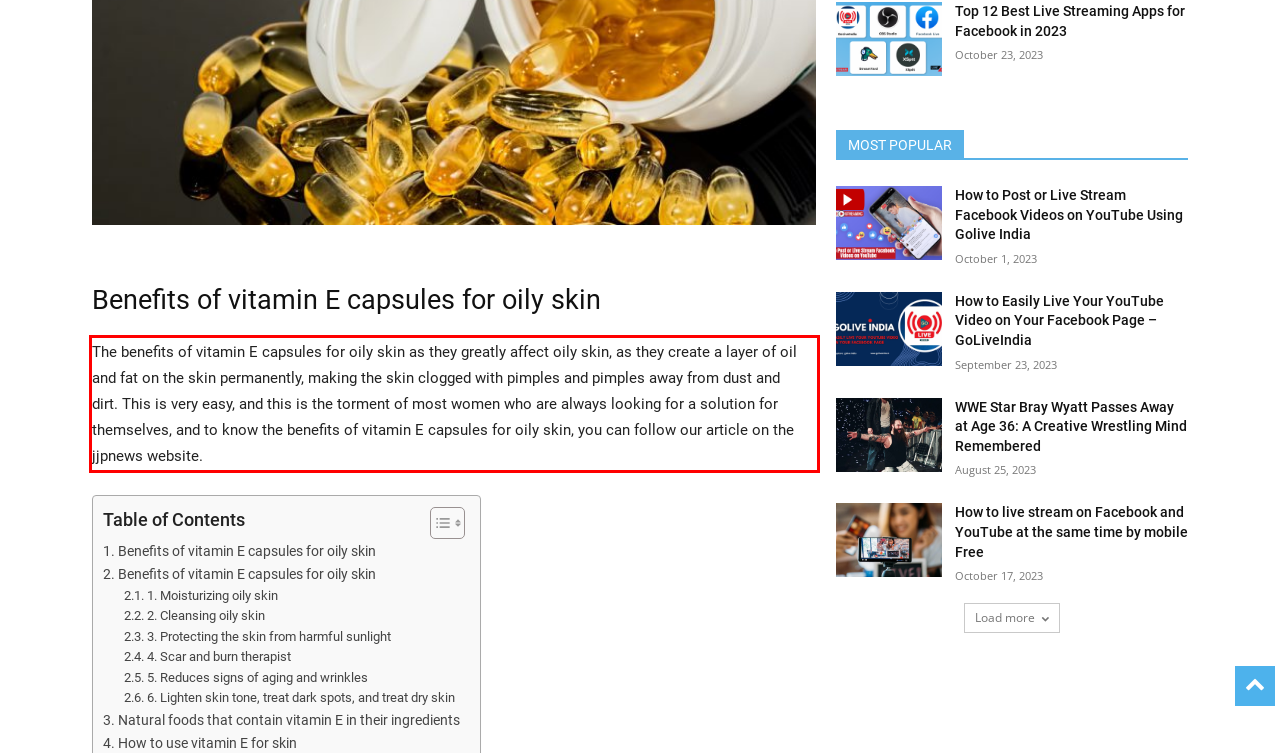Please identify and extract the text content from the UI element encased in a red bounding box on the provided webpage screenshot.

The benefits of vitamin E capsules for oily skin as they greatly affect oily skin, as they create a layer of oil and fat on the skin permanently, making the skin clogged with pimples and pimples away from dust and dirt. This is very easy, and this is the torment of most women who are always looking for a solution for themselves, and to know the benefits of vitamin E capsules for oily skin, you can follow our article on the jjpnews website.